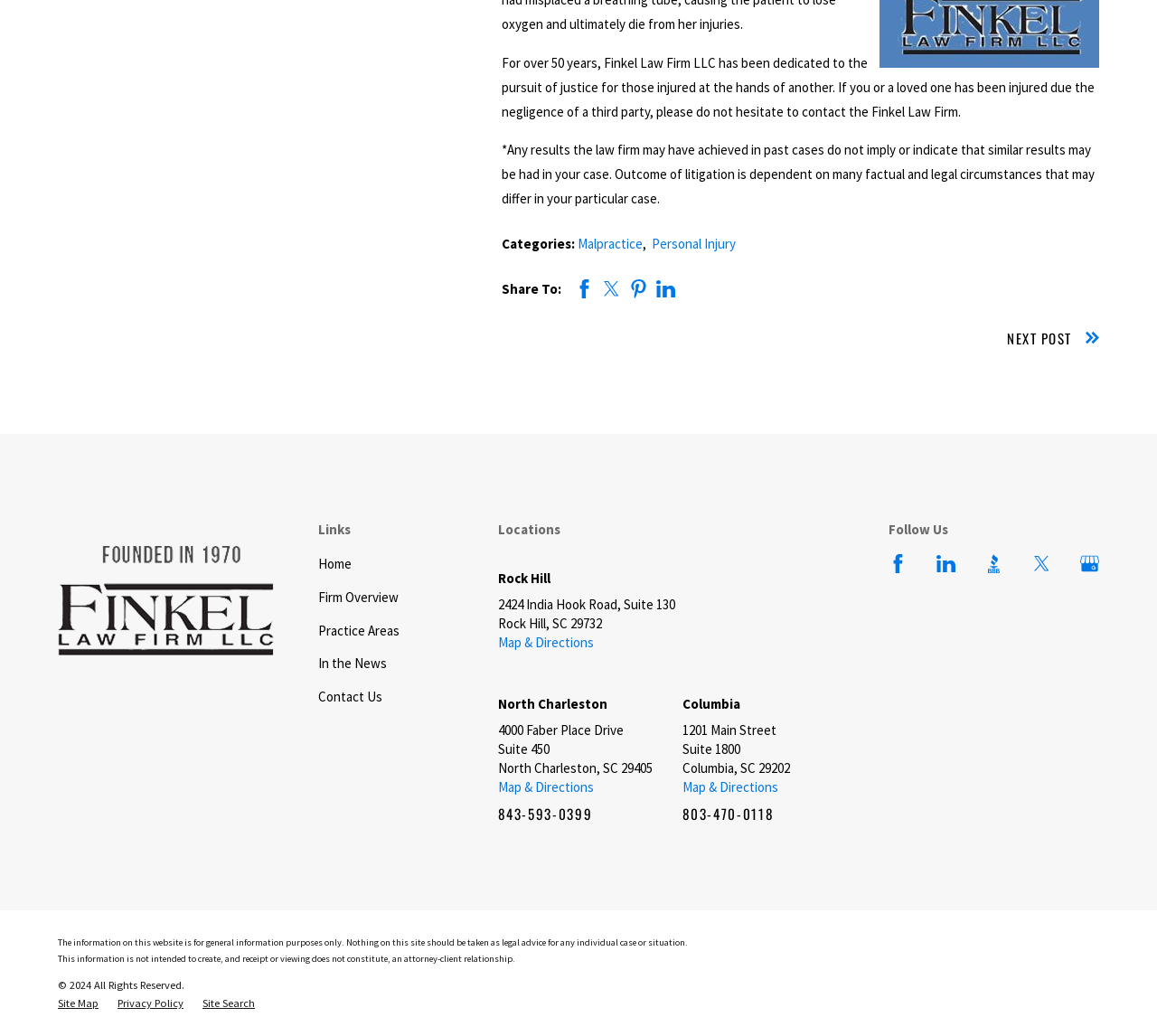Please specify the bounding box coordinates of the element that should be clicked to execute the given instruction: 'Click on Map & Directions'. Ensure the coordinates are four float numbers between 0 and 1, expressed as [left, top, right, bottom].

[0.43, 0.612, 0.513, 0.628]